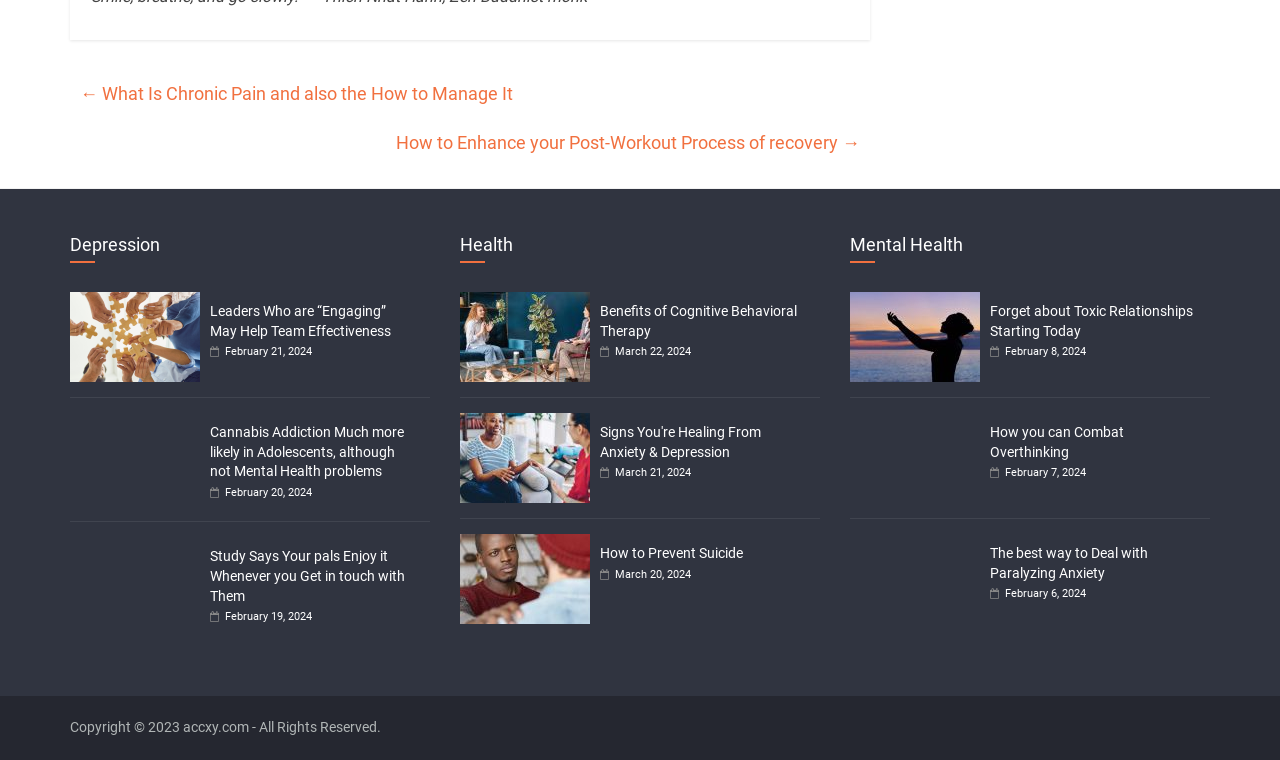Answer the following query with a single word or phrase:
How many sections are there on the webpage?

3